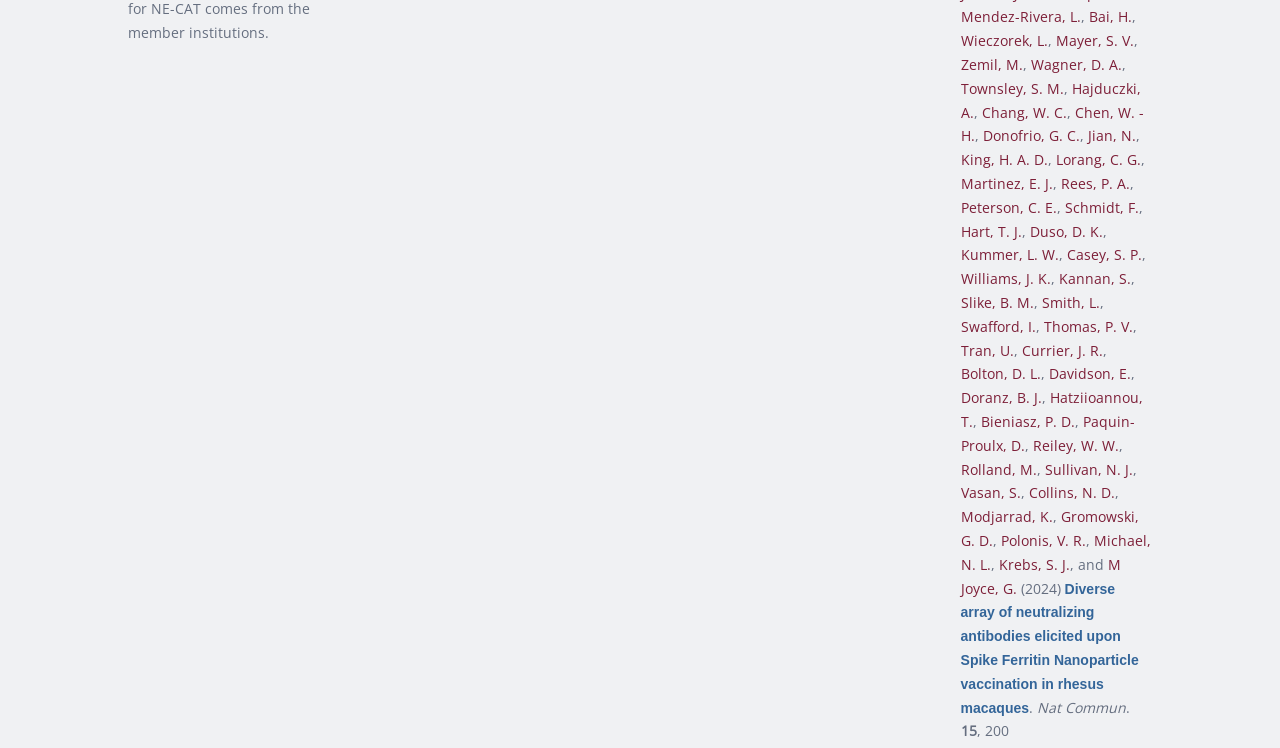How many authors are listed?
By examining the image, provide a one-word or phrase answer.

49